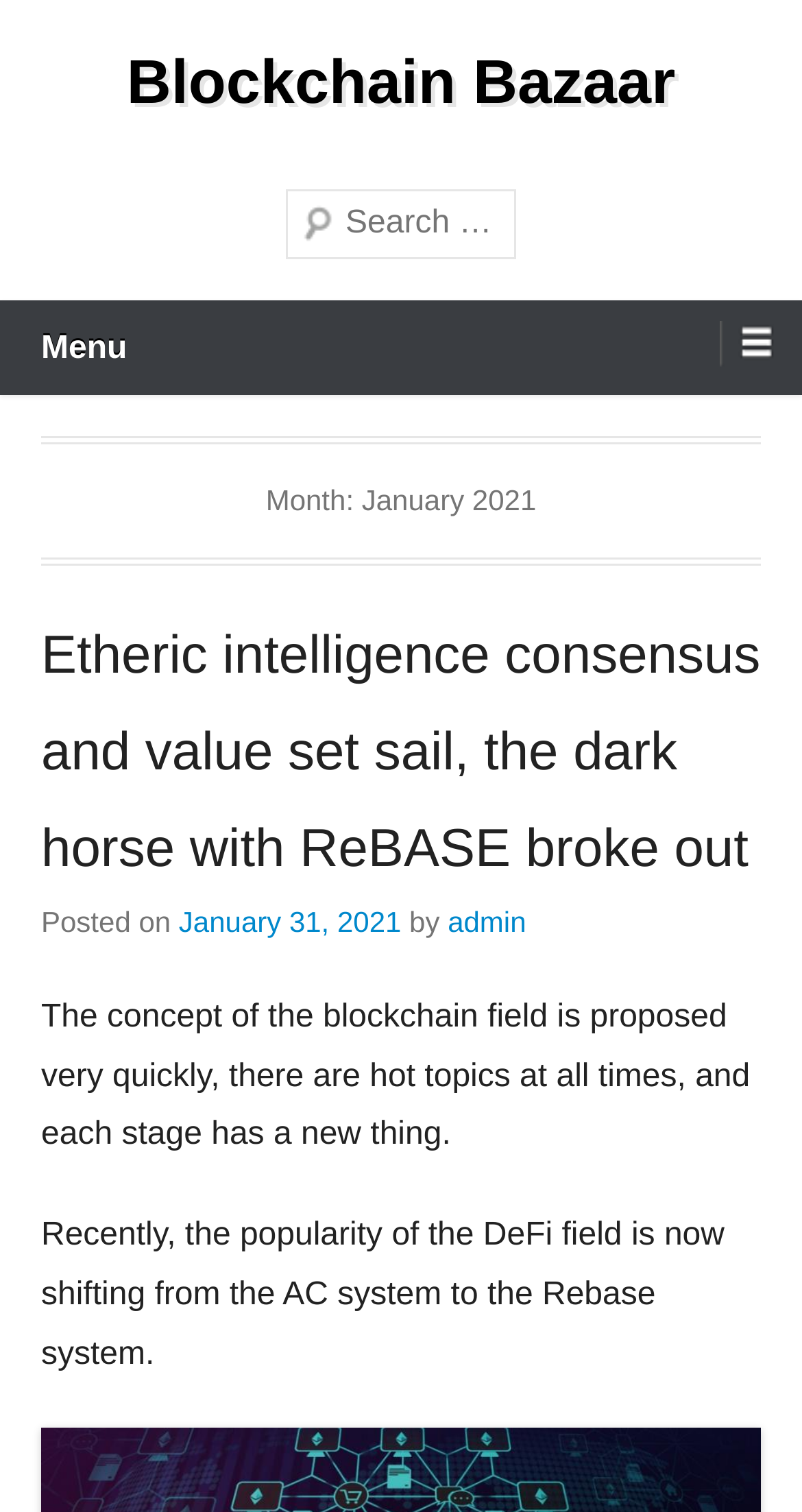Given the content of the image, can you provide a detailed answer to the question?
What is the month and year of the post?

The answer can be found in the heading 'Month: January 2021' which is located in the HeaderAsNonLandmark section of the webpage.